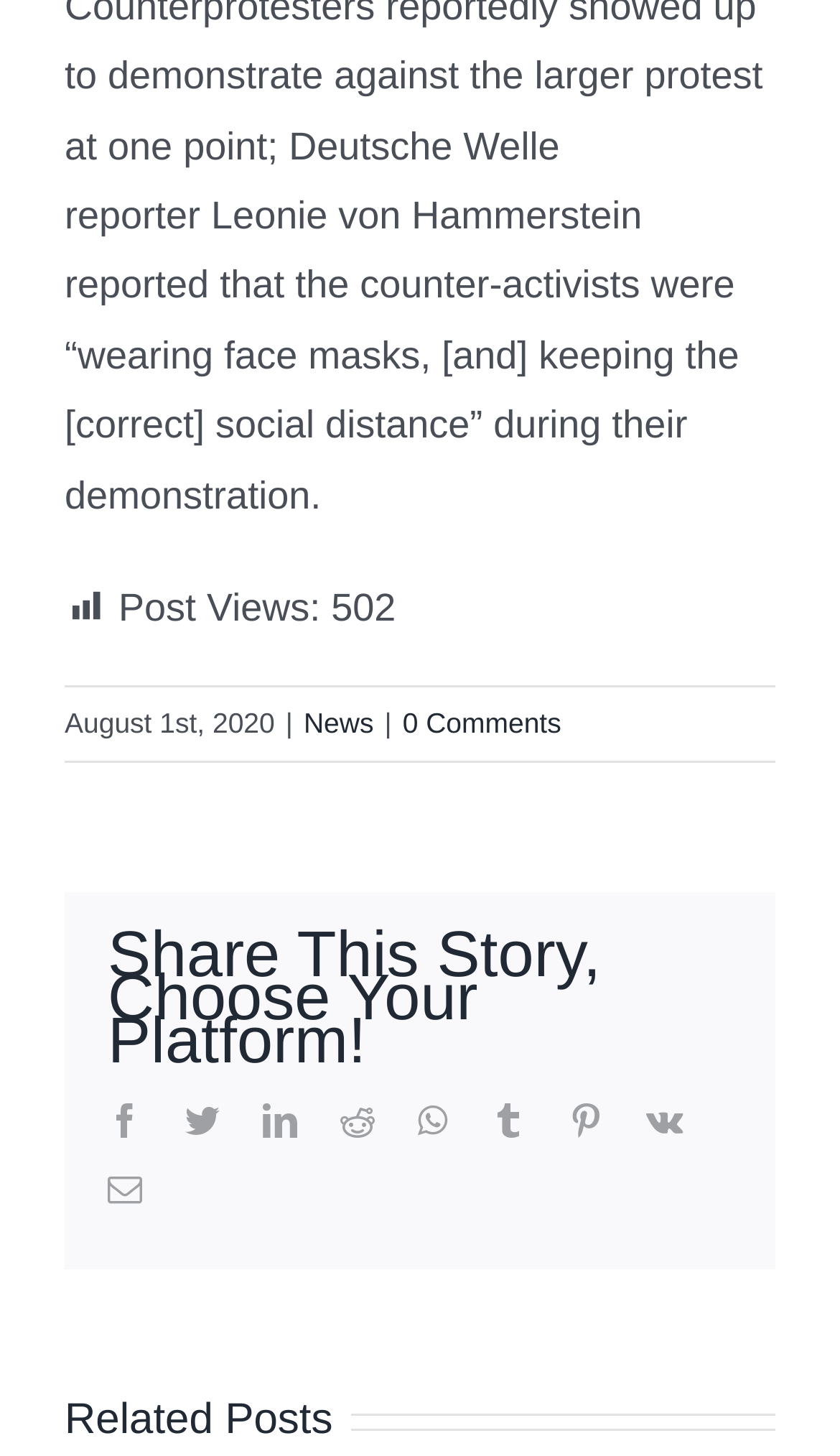Show me the bounding box coordinates of the clickable region to achieve the task as per the instruction: "Visit the Met’s videos".

None